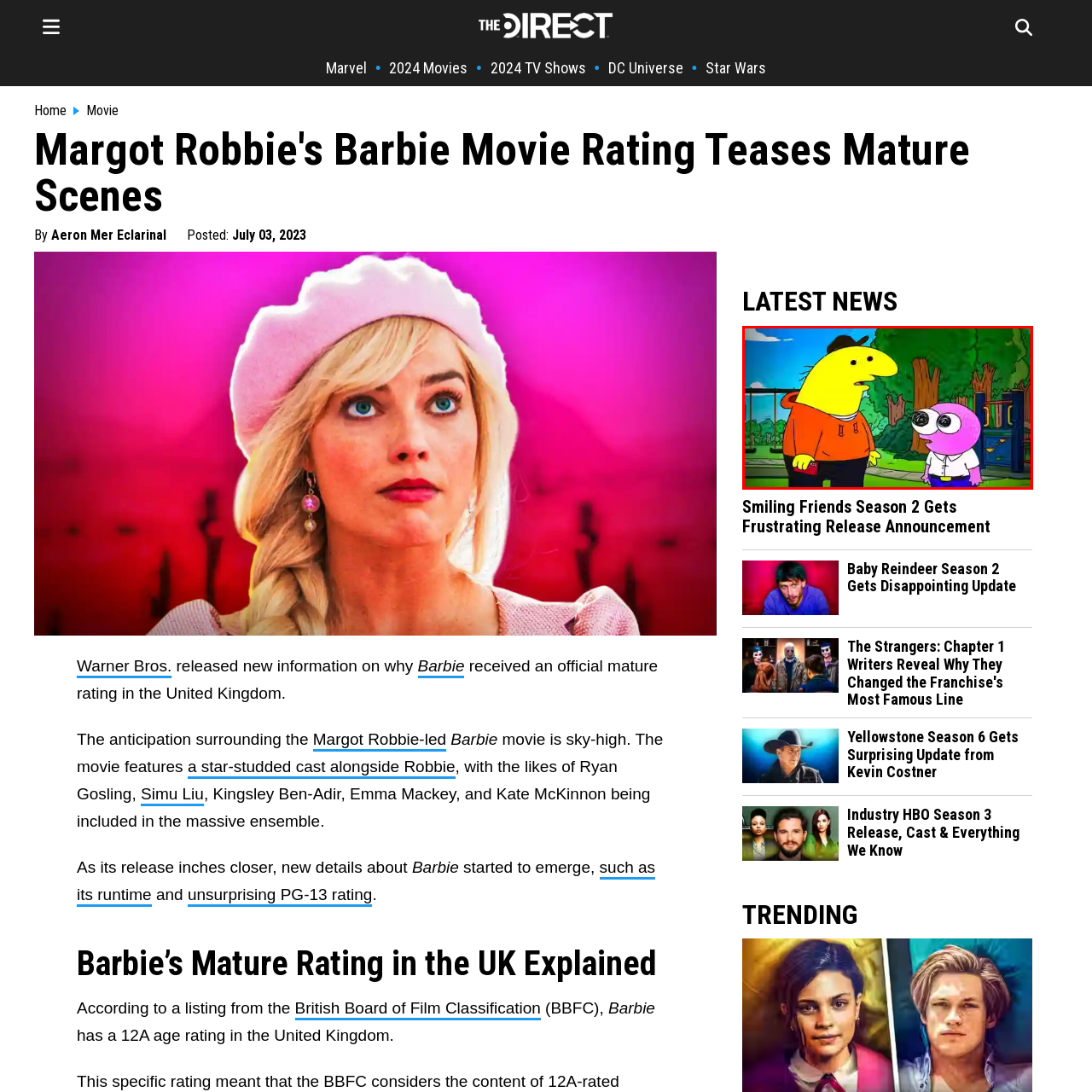Check the area bordered by the red box and provide a single word or phrase as the answer to the question: What is the shape of the second character?

round